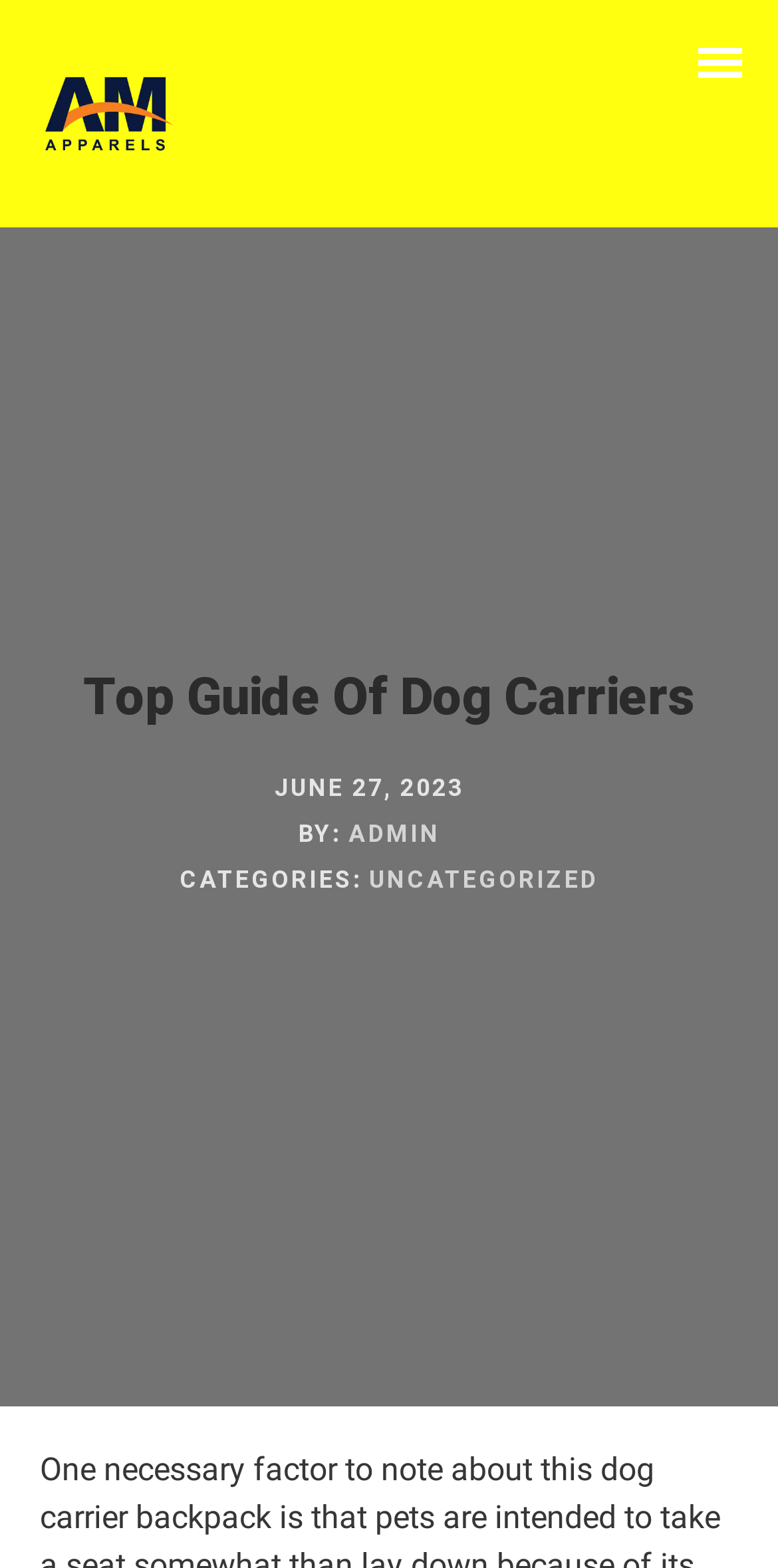How many tables are there on the page?
Please ensure your answer is as detailed and informative as possible.

I counted the number of tables on the page, which are the top navigation bar and the table below the article title.